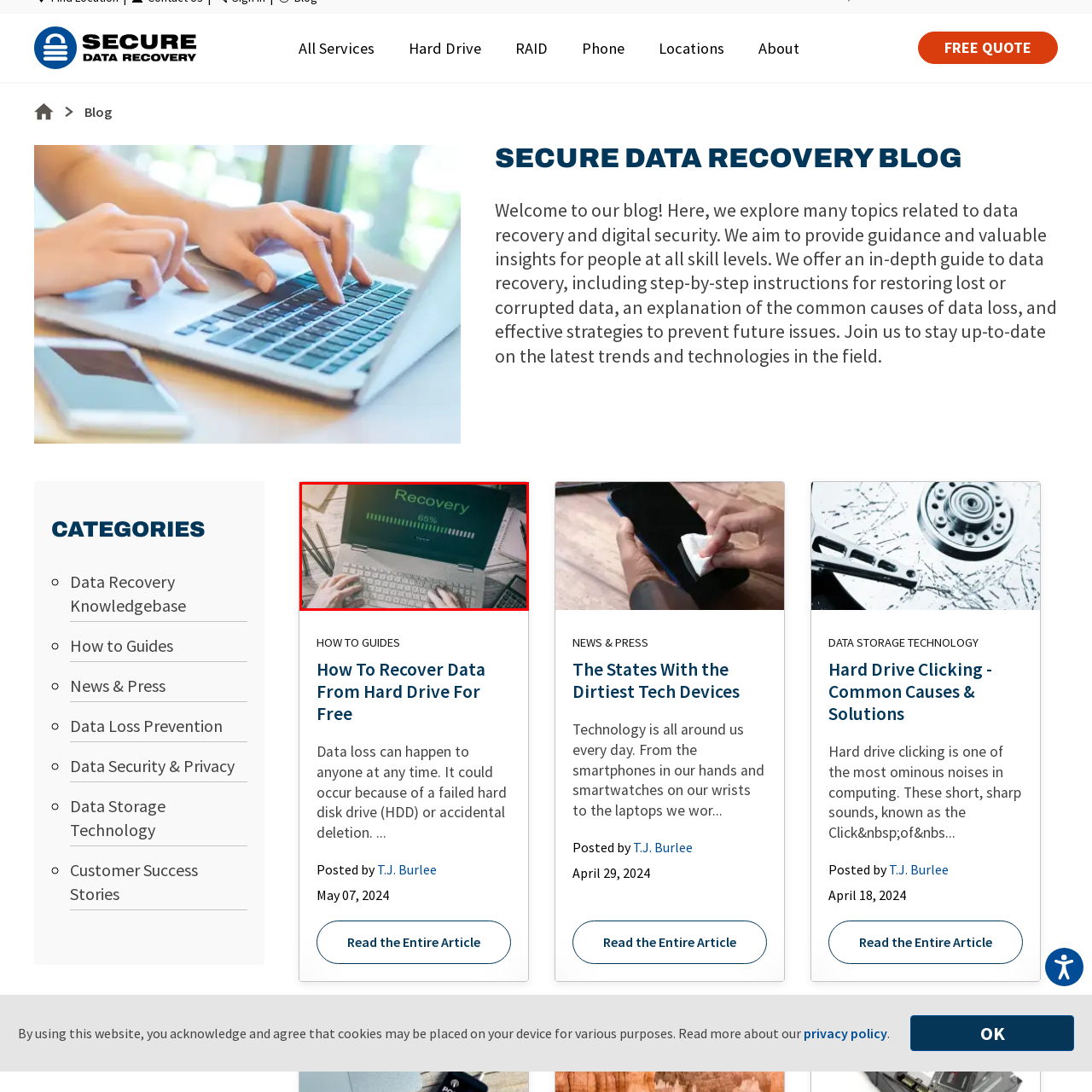Generate a comprehensive caption for the image that is marked by the red border.

The image features a laptop computer in the process of a data recovery operation, as indicated by the large green "Recovery" text displayed on the screen alongside a progress bar showing 65% completion. The scene is set on a wooden desk with various office supplies visible in the background, including pens and a calculator, suggesting an environment where data management and recovery are key tasks. The hands of an individual are poised on the laptop's keyboard, actively engaged in monitoring or participating in the recovery process. This visual underscores the importance of data recovery solutions, particularly in a tech-driven world, highlighting both the urgency and necessity of recovering lost or corrupted data.